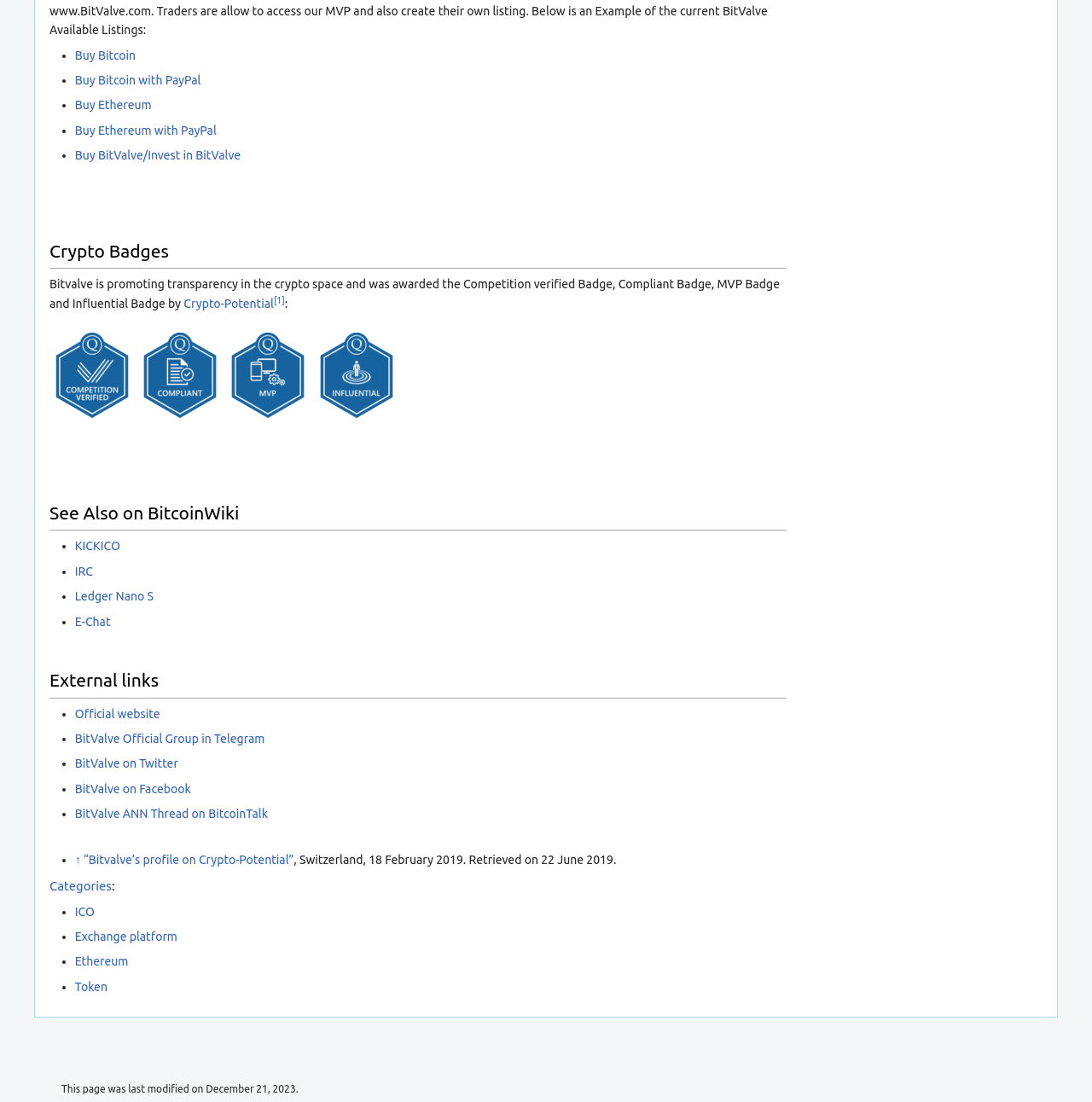Locate the bounding box for the described UI element: "BitValve ANN Thread on BitcoinTalk". Ensure the coordinates are four float numbers between 0 and 1, formatted as [left, top, right, bottom].

[0.069, 0.732, 0.245, 0.745]